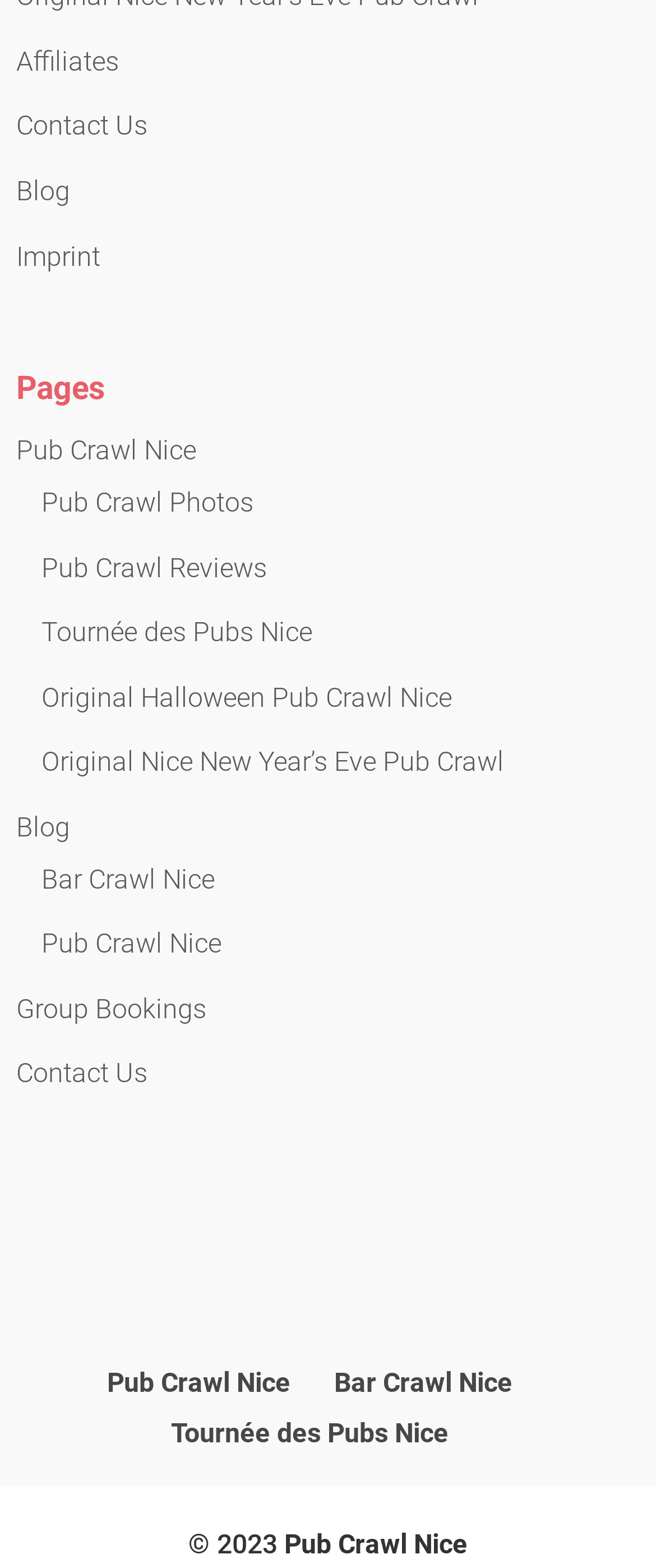Show the bounding box coordinates for the element that needs to be clicked to execute the following instruction: "Book a group event". Provide the coordinates in the form of four float numbers between 0 and 1, i.e., [left, top, right, bottom].

[0.025, 0.633, 0.315, 0.653]